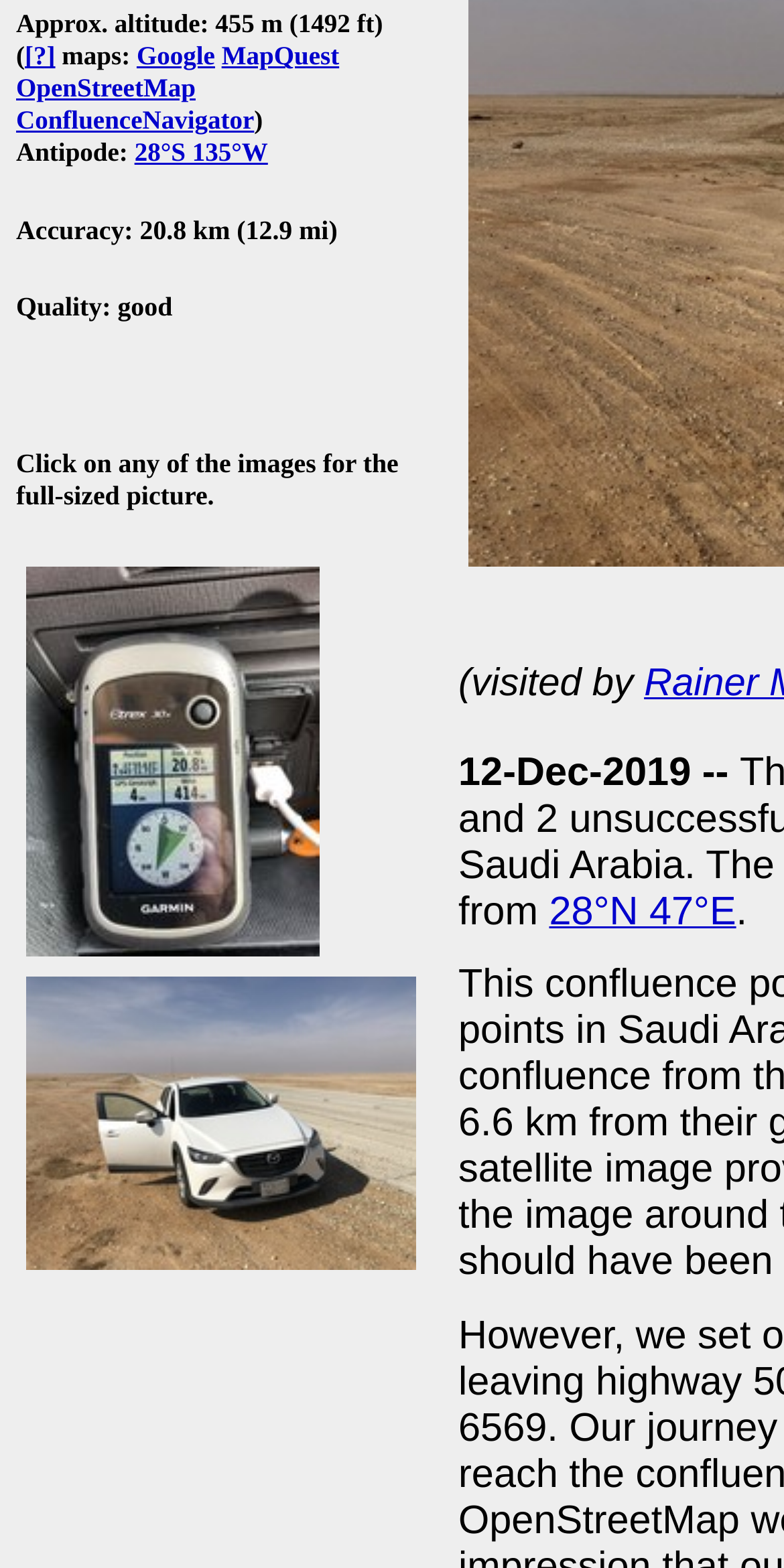Locate the bounding box of the UI element defined by this description: "28°N 47°E". The coordinates should be given as four float numbers between 0 and 1, formatted as [left, top, right, bottom].

[0.7, 0.567, 0.939, 0.595]